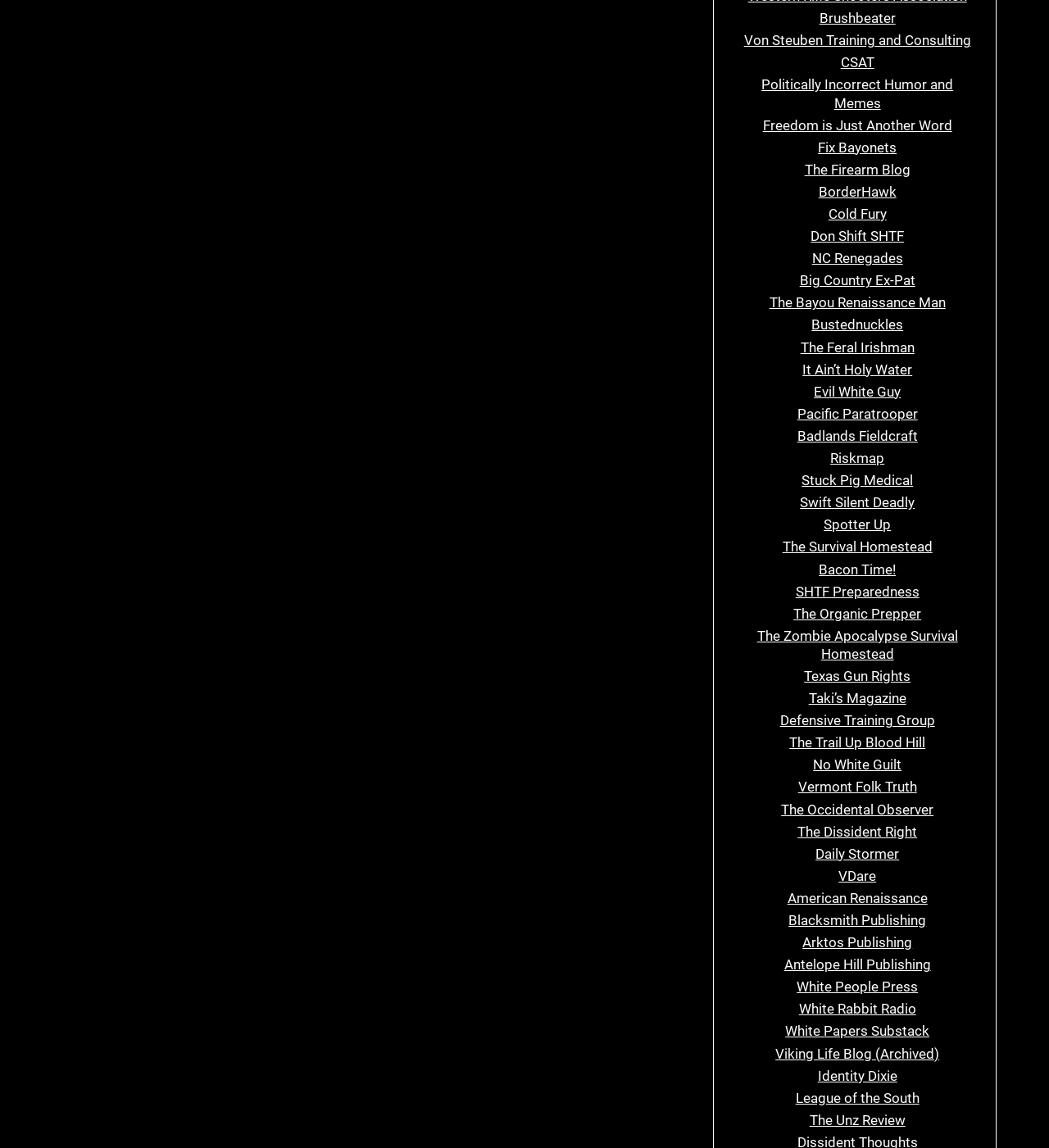Please mark the clickable region by giving the bounding box coordinates needed to complete this instruction: "Click on Brushbeater".

[0.781, 0.009, 0.854, 0.023]